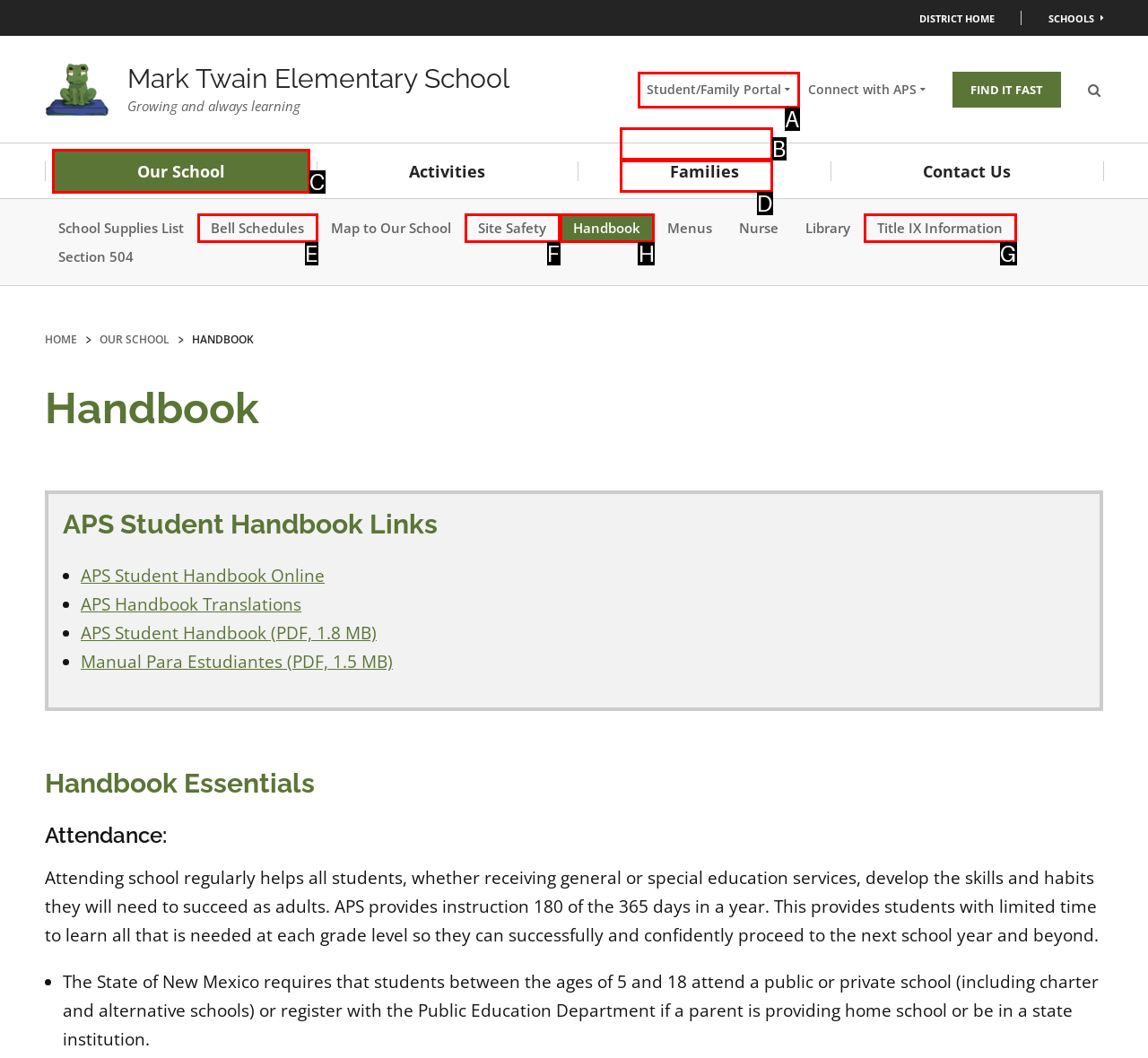Which HTML element should be clicked to fulfill the following task: View the 'Handbook' page?
Reply with the letter of the appropriate option from the choices given.

H